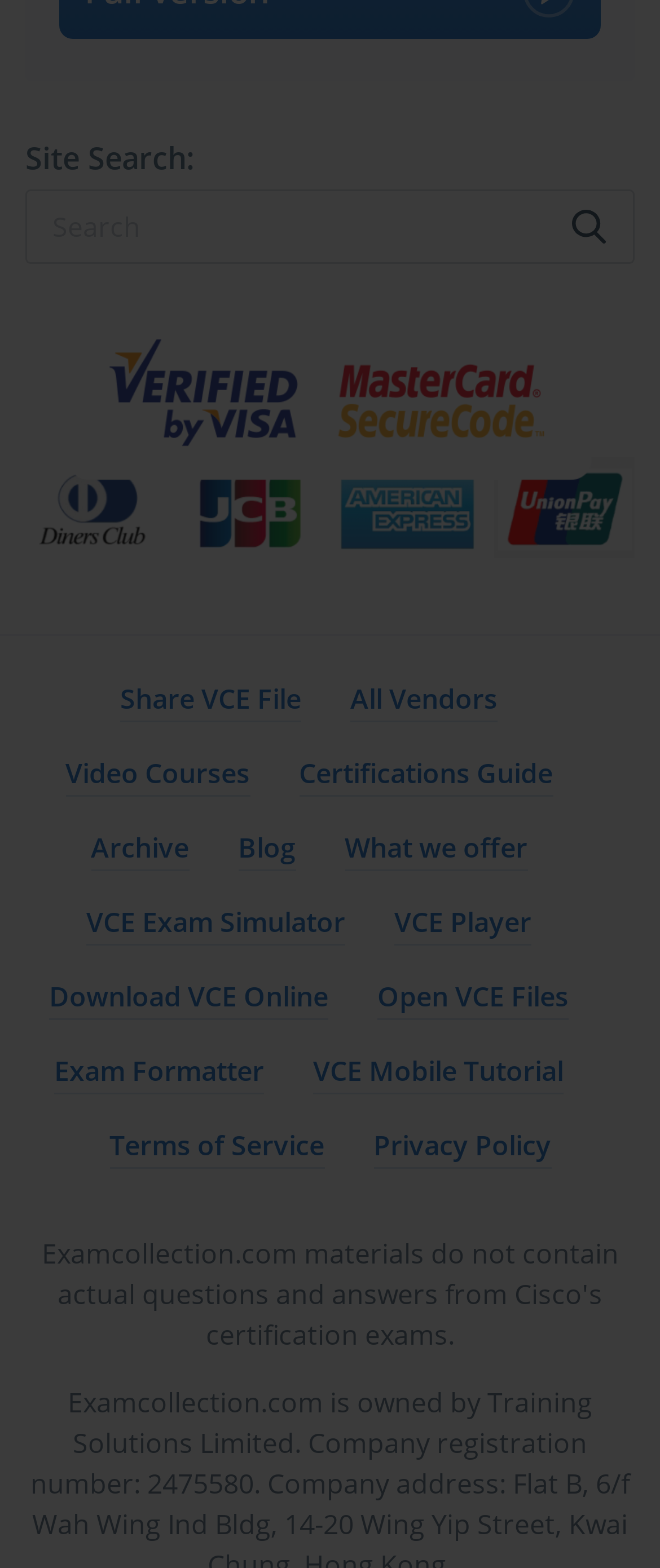Please answer the following question using a single word or phrase: 
How many links are available on the webpage?

17